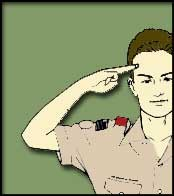What is the figure saluting?
Give a single word or phrase as your answer by examining the image.

flag or leaders